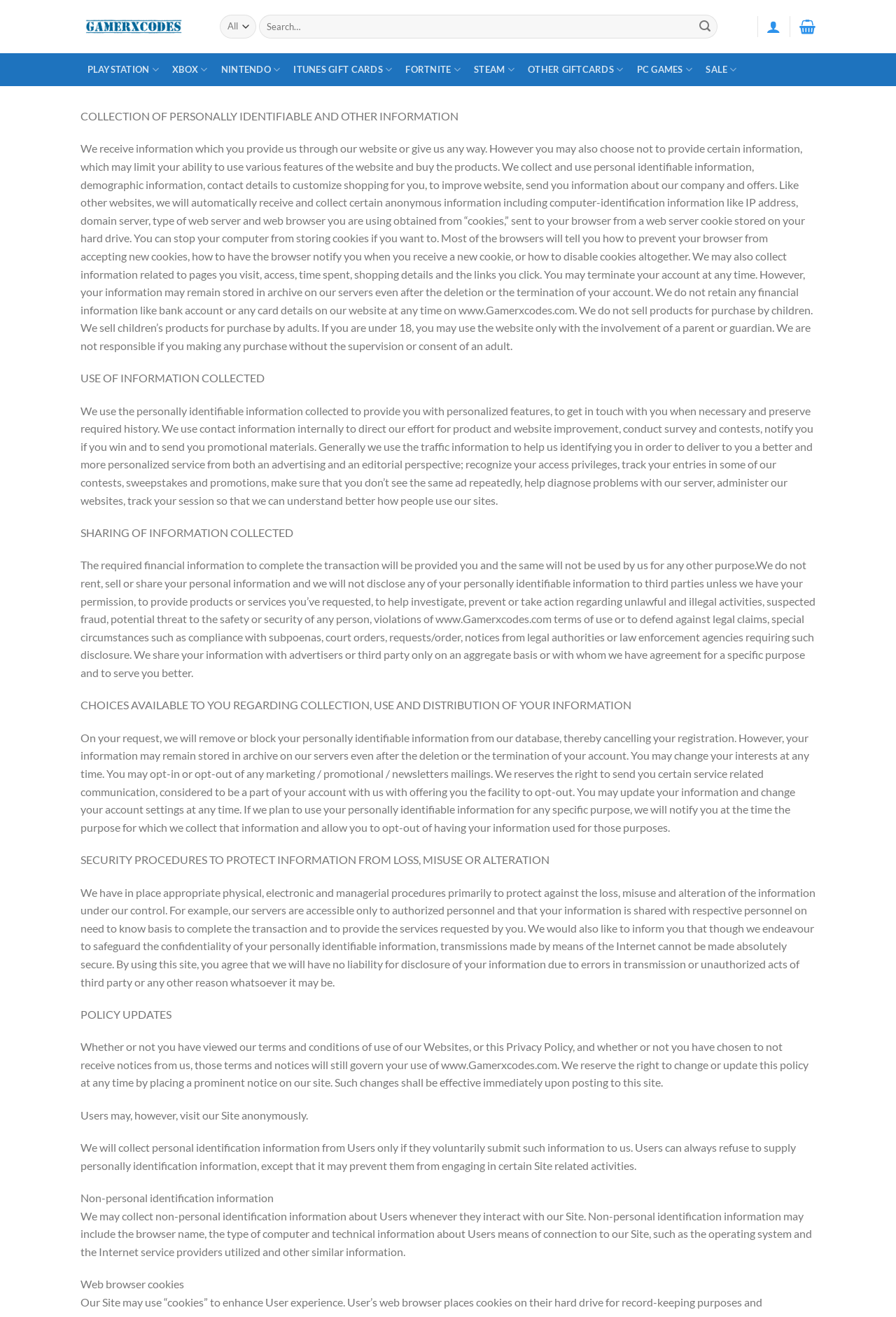Identify the bounding box for the given UI element using the description provided. Coordinates should be in the format (top-left x, top-left y, bottom-right x, bottom-right y) and must be between 0 and 1. Here is the description: Fortnite

[0.445, 0.04, 0.522, 0.065]